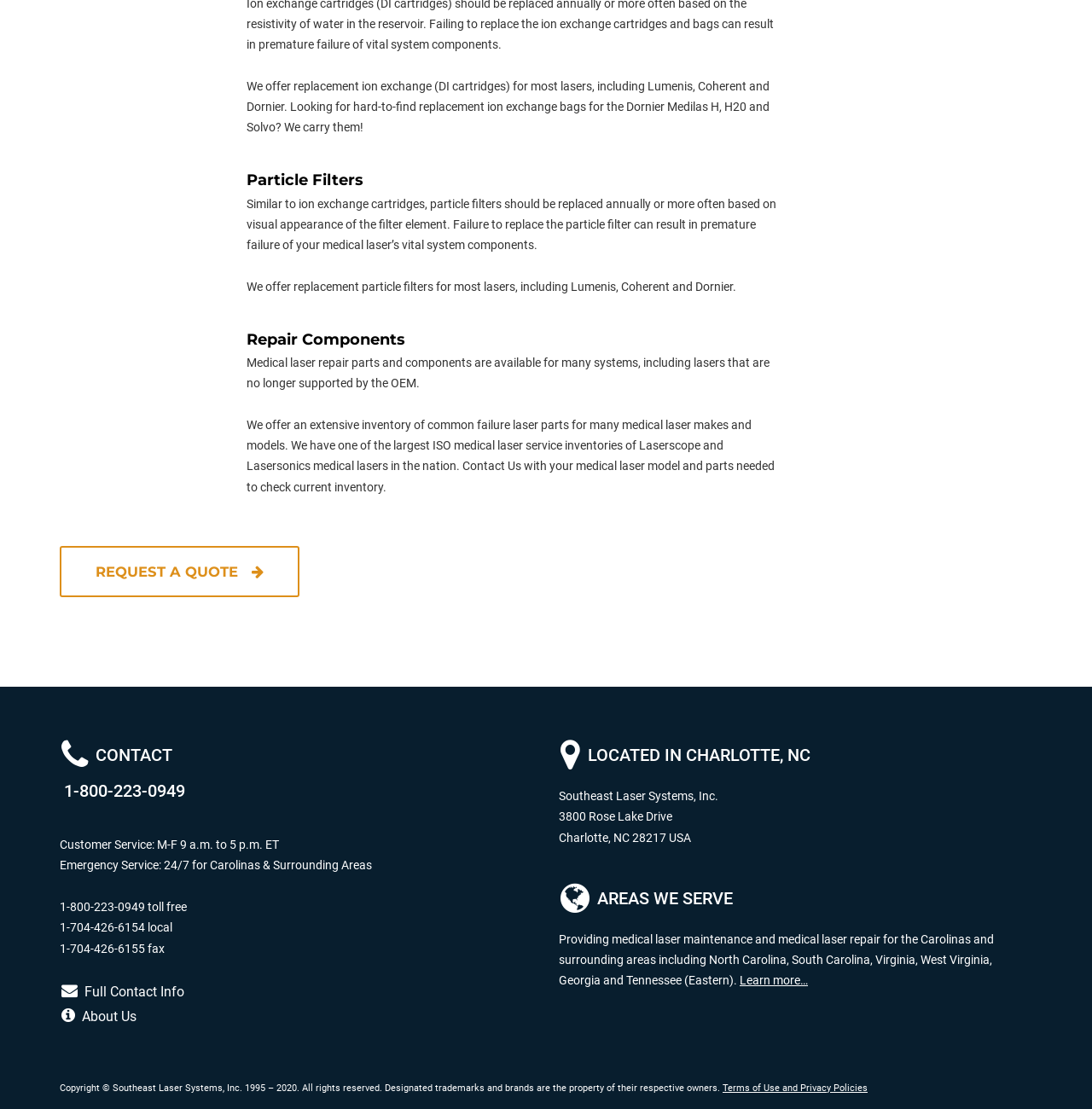What is the company's copyright information?
Examine the screenshot and reply with a single word or phrase.

Copyright 1995-2020